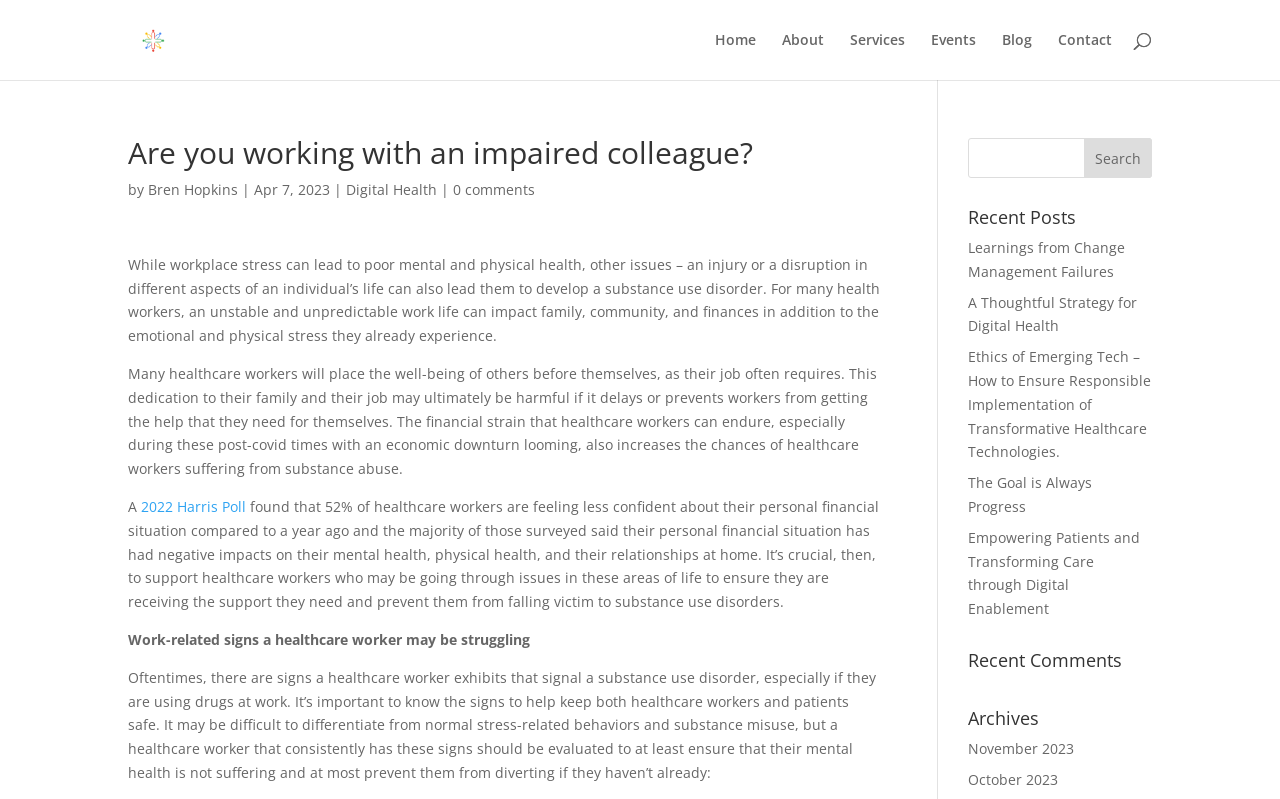Please determine the bounding box coordinates for the UI element described as: "Home".

[0.559, 0.041, 0.591, 0.1]